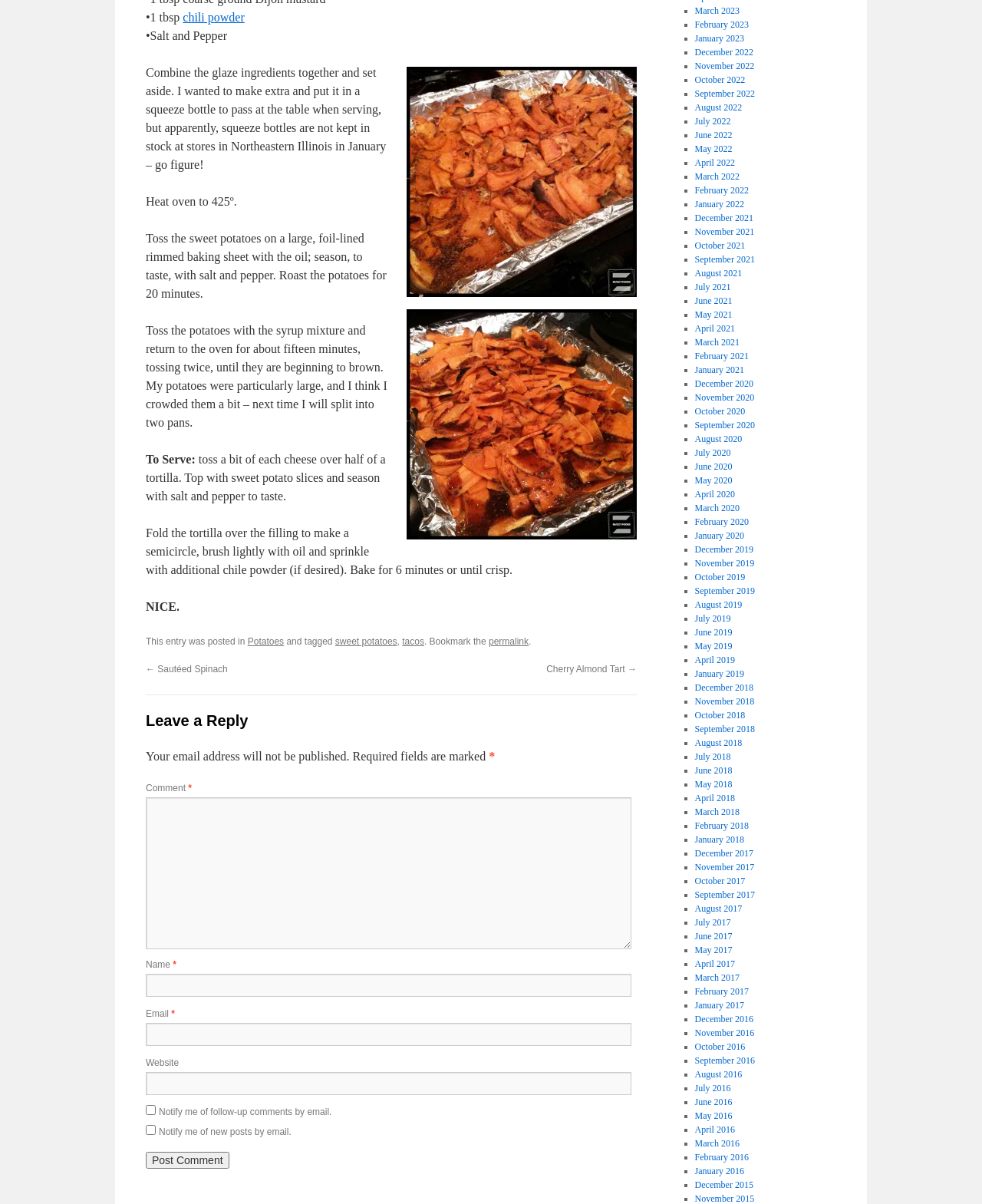Show me the bounding box coordinates of the clickable region to achieve the task as per the instruction: "Go to the next article".

None